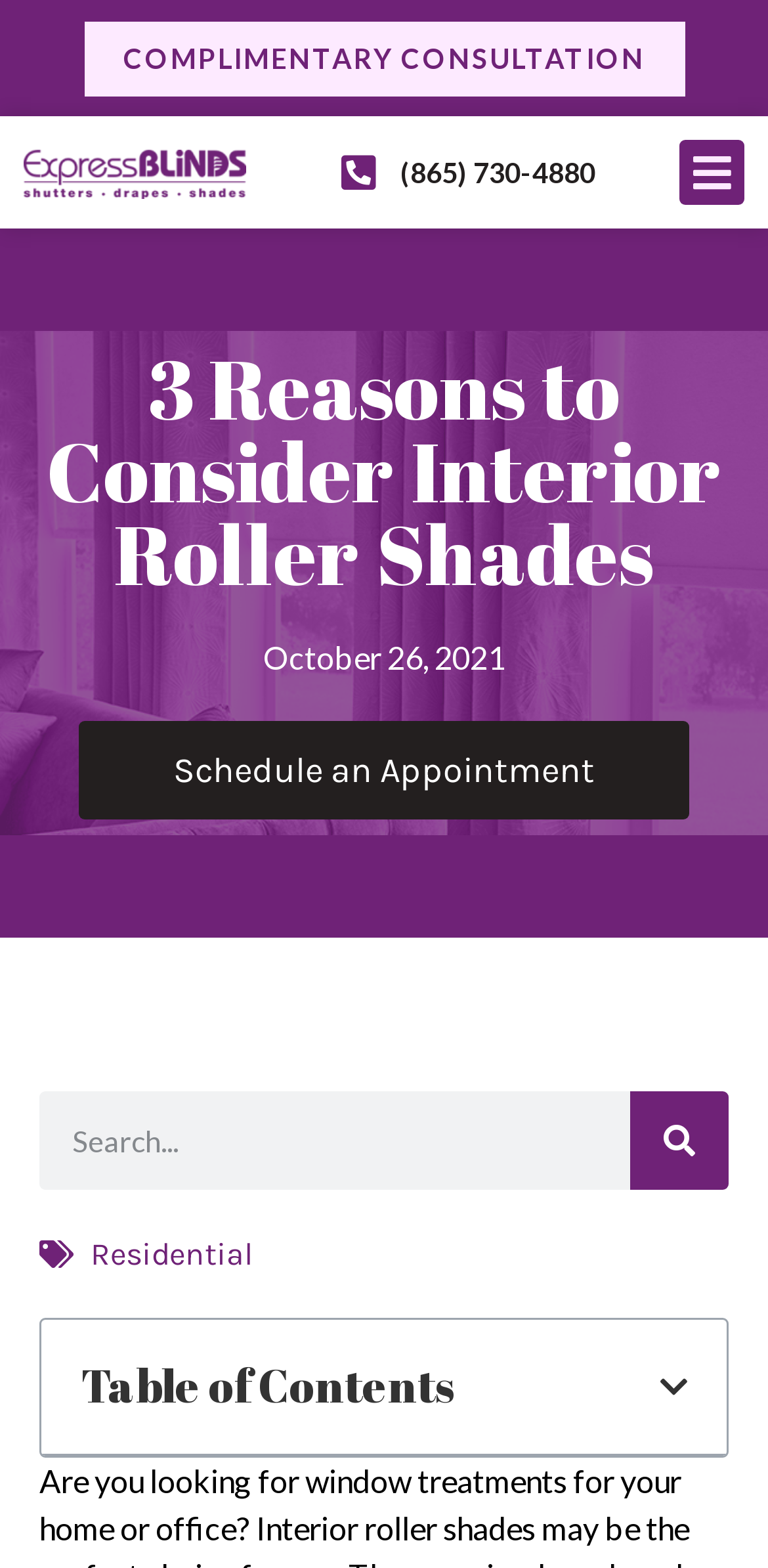What is the phone number on the webpage?
Can you provide an in-depth and detailed response to the question?

I found the phone number by looking at the link element with the text '(865) 730-4880' which is located at the top of the webpage.